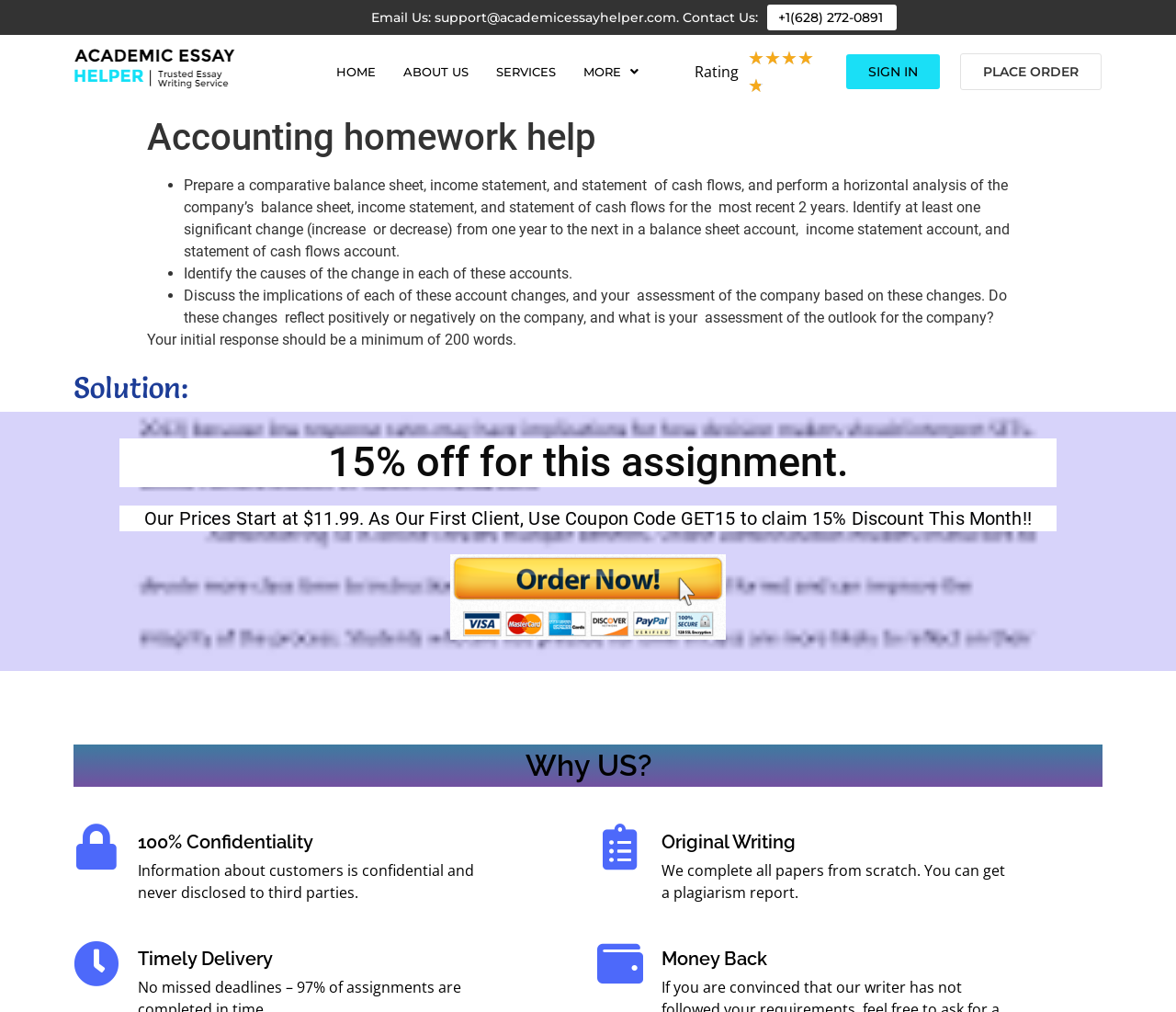Examine the image carefully and respond to the question with a detailed answer: 
What is the contact email of the Academic Essay Helper?

I found the contact email by looking at the top section of the webpage, where it says 'Email Us: support@academicessayhelper.com. Contact Us:'.